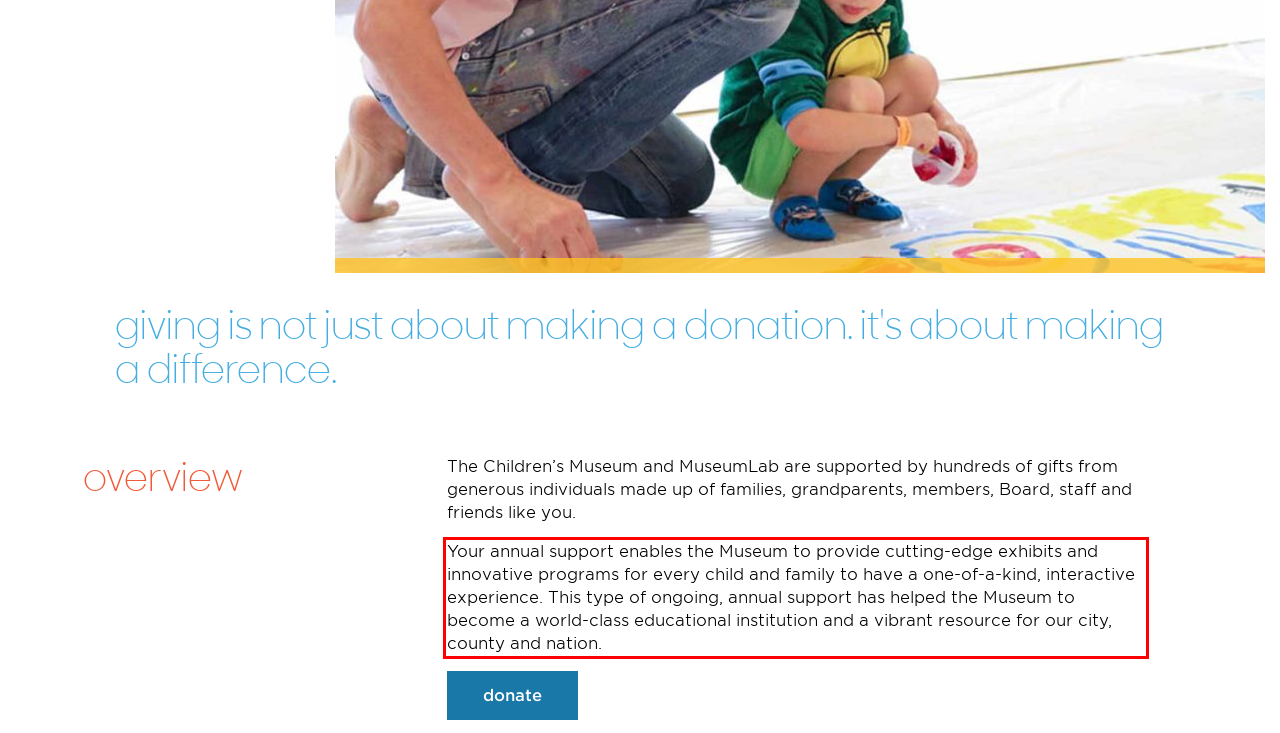In the given screenshot, locate the red bounding box and extract the text content from within it.

Your annual support enables the Museum to provide cutting-edge exhibits and innovative programs for every child and family to have a one-of-a-kind, interactive experience. This type of ongoing, annual support has helped the Museum to become a world-class educational institution and a vibrant resource for our city, county and nation.